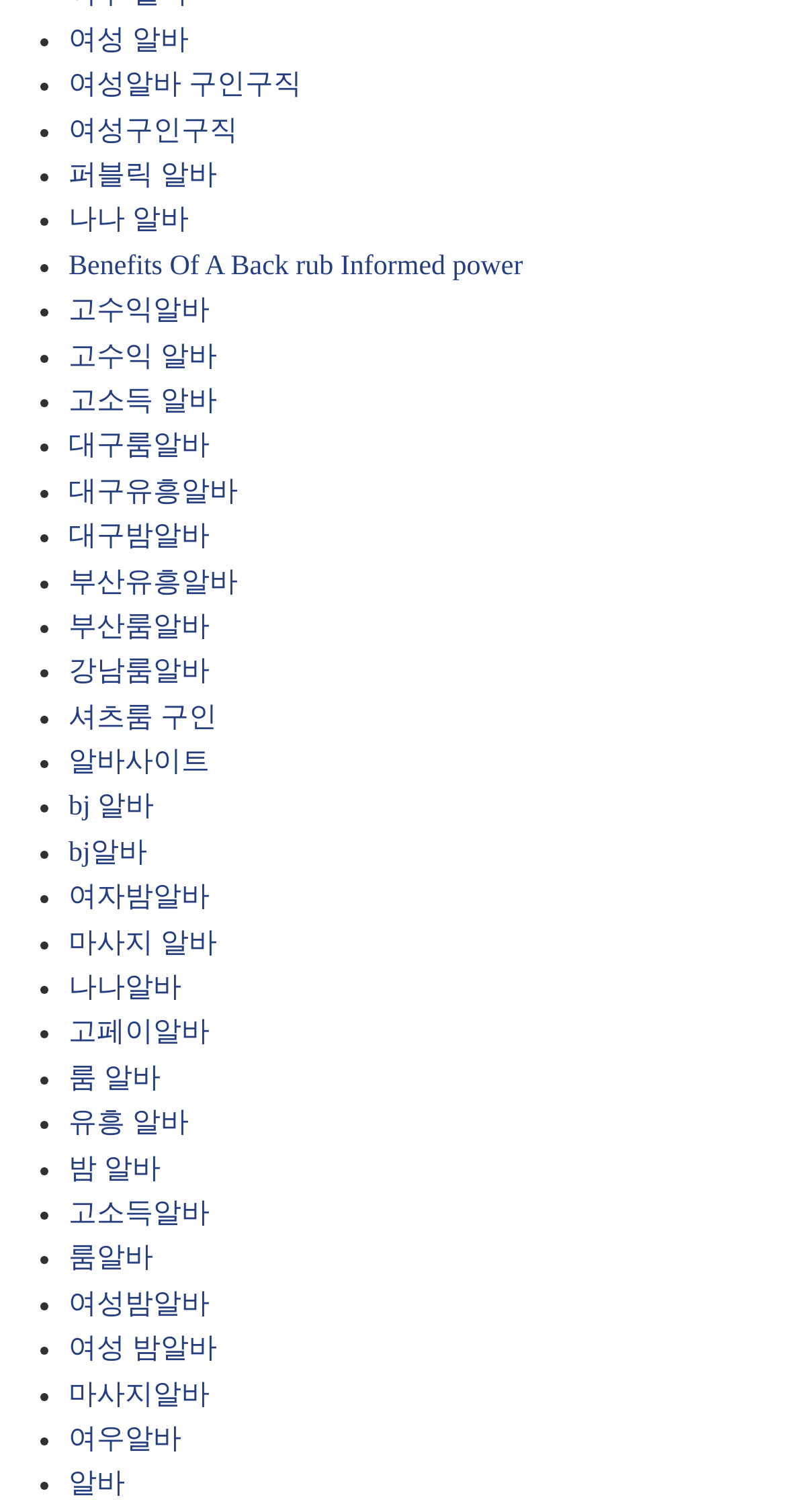Answer the question using only a single word or phrase: 
Are all links on the same vertical position?

No